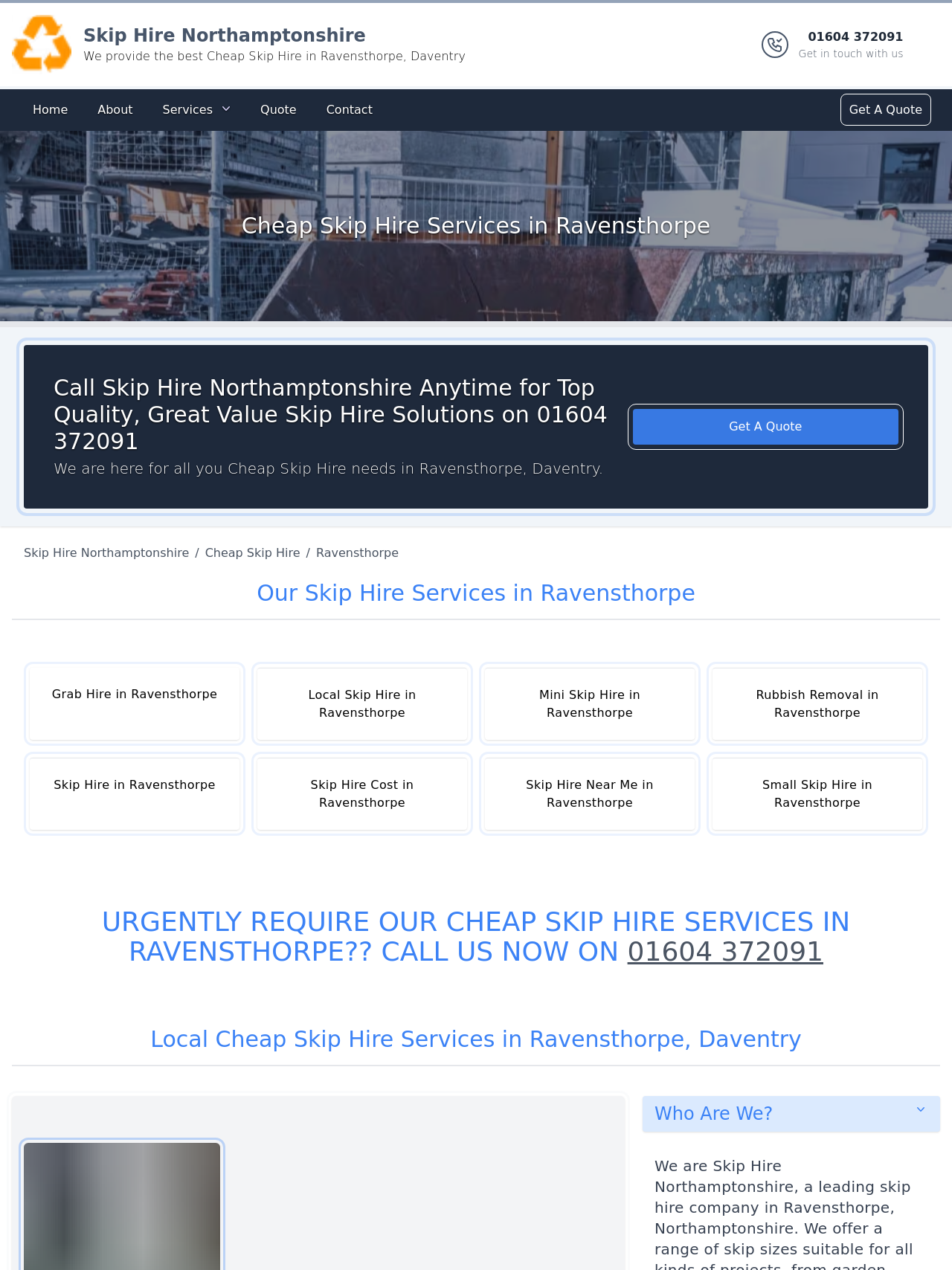Generate a comprehensive caption for the webpage you are viewing.

This webpage is about Cheap Skip Hire services in Ravensthorpe, Daventry, provided by Skip Hire Northamptonshire. At the top, there is a banner with the company's logo and name, along with a brief description of their services. Below the banner, there is a phone number, 01604 372091, to get in touch with them.

The main content of the webpage is divided into sections. The first section has a heading "Cheap Skip Hire Services in Ravensthorpe" and features an image related to skip hire services. Below the image, there is a heading that encourages visitors to call the company for top-quality skip hire solutions.

The next section has a heading "Our Skip Hire Services in Ravensthorpe" and lists various services offered, including Grab Hire, Local Skip Hire, Mini Skip Hire, Rubbish Removal, Skip Hire, Skip Hire Cost, Skip Hire Near Me, and Small Skip Hire. Each service is represented by a link.

Further down, there is a section with a heading that urges visitors to call the company urgently if they require cheap skip hire services in Ravensthorpe. This section also features the phone number 01604 372091.

The final section has a heading "Local Cheap Skip Hire Services in Ravensthorpe, Daventry" and features a button "Who Are We?" that expands to provide more information about the company.

Throughout the webpage, there are multiple links to other pages, including the home page, about page, services page, quote page, and contact page. There are also several images, including the company's logo and an image related to skip hire services.